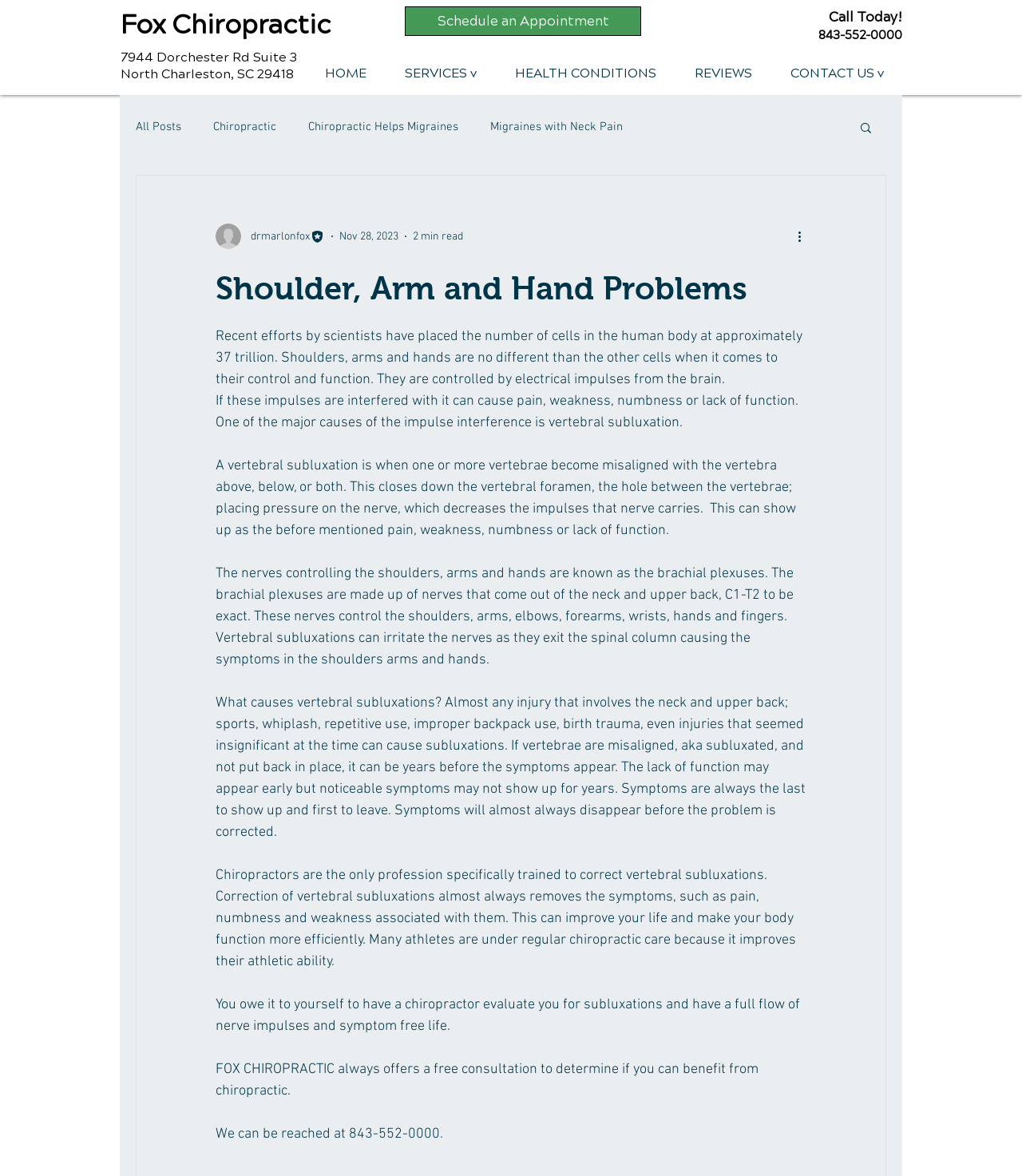Please identify the bounding box coordinates of the element's region that needs to be clicked to fulfill the following instruction: "Contact 'Fox Chiropractic'". The bounding box coordinates should consist of four float numbers between 0 and 1, i.e., [left, top, right, bottom].

[0.801, 0.024, 0.883, 0.036]